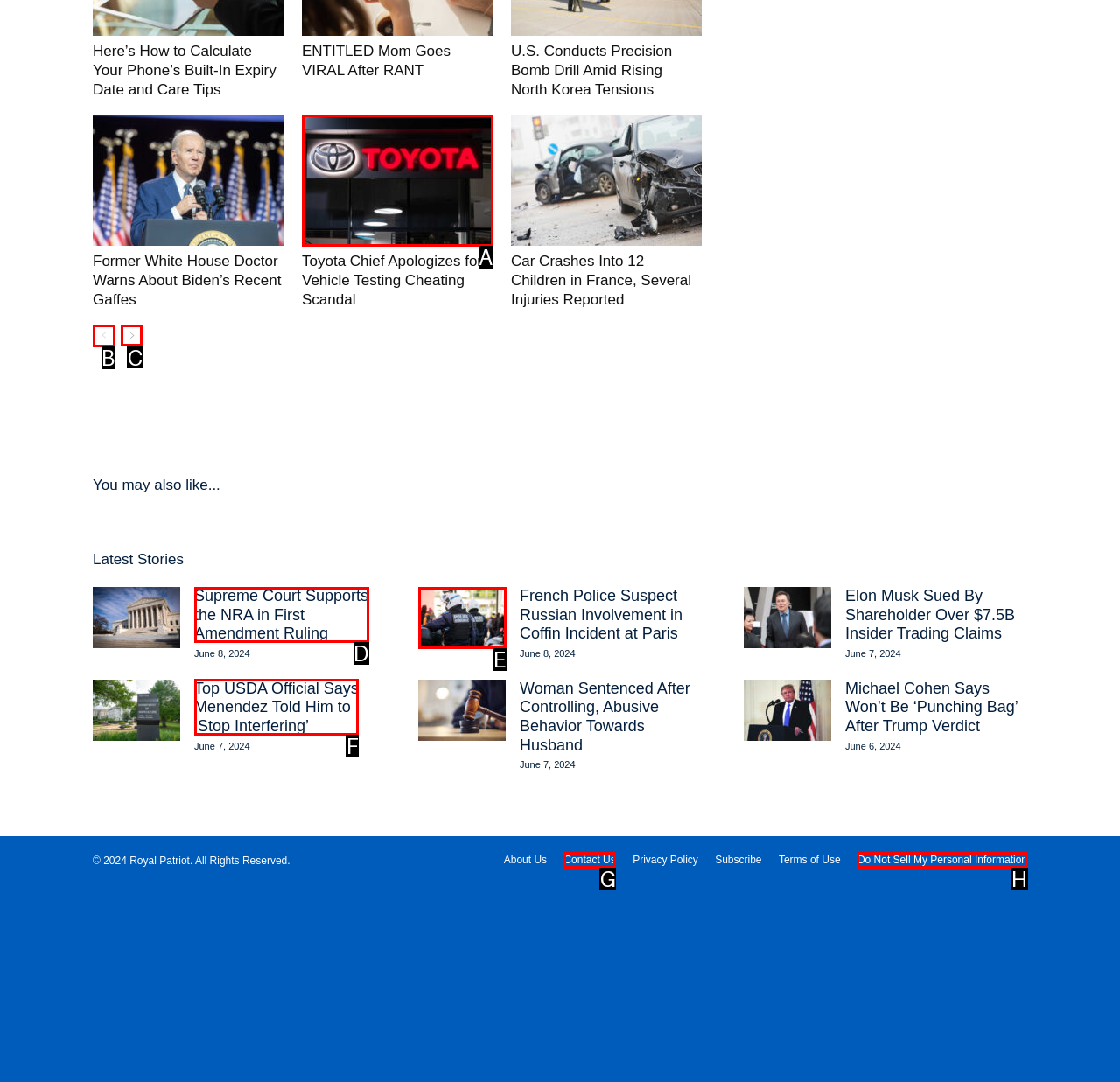Tell me which one HTML element you should click to complete the following task: go to the next page
Answer with the option's letter from the given choices directly.

C